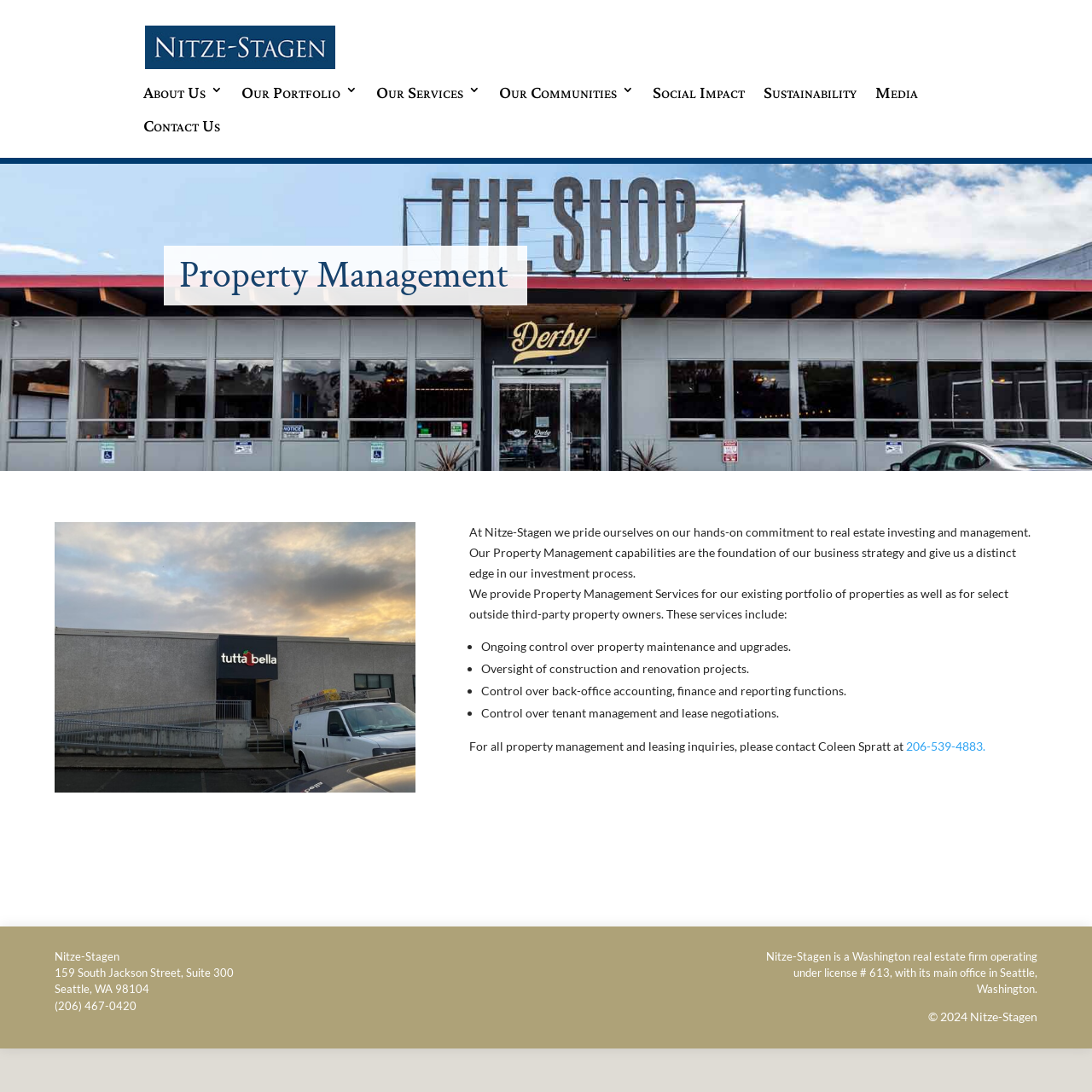Create an in-depth description of the webpage, covering main sections.

The webpage is about Nitze-Stagen, a real estate firm, and its property management capabilities. At the top, there is a logo image and a link to an unknown page. Below the logo, there is a navigation menu with links to various pages, including "About Us", "Our Portfolio", "Our Services", "Our Communities", "Social Impact", "Sustainability", "Media", and "Contact Us".

The main content of the page is an article that starts with a heading "Property Management". Below the heading, there is an image, followed by a paragraph of text that describes Nitze-Stagen's hands-on commitment to real estate investing and management. The text explains that their property management capabilities are the foundation of their business strategy and give them a distinct edge in their investment process.

The article continues with a list of property management services they provide, including ongoing control over property maintenance and upgrades, oversight of construction and renovation projects, control over back-office accounting, finance, and reporting functions, and control over tenant management and lease negotiations. Each list item is marked with a bullet point.

After the list, there is a paragraph of text that provides contact information for property management and leasing inquiries, including a phone number. At the bottom of the page, there is a footer section with the company's name, address, phone number, and a copyright notice.